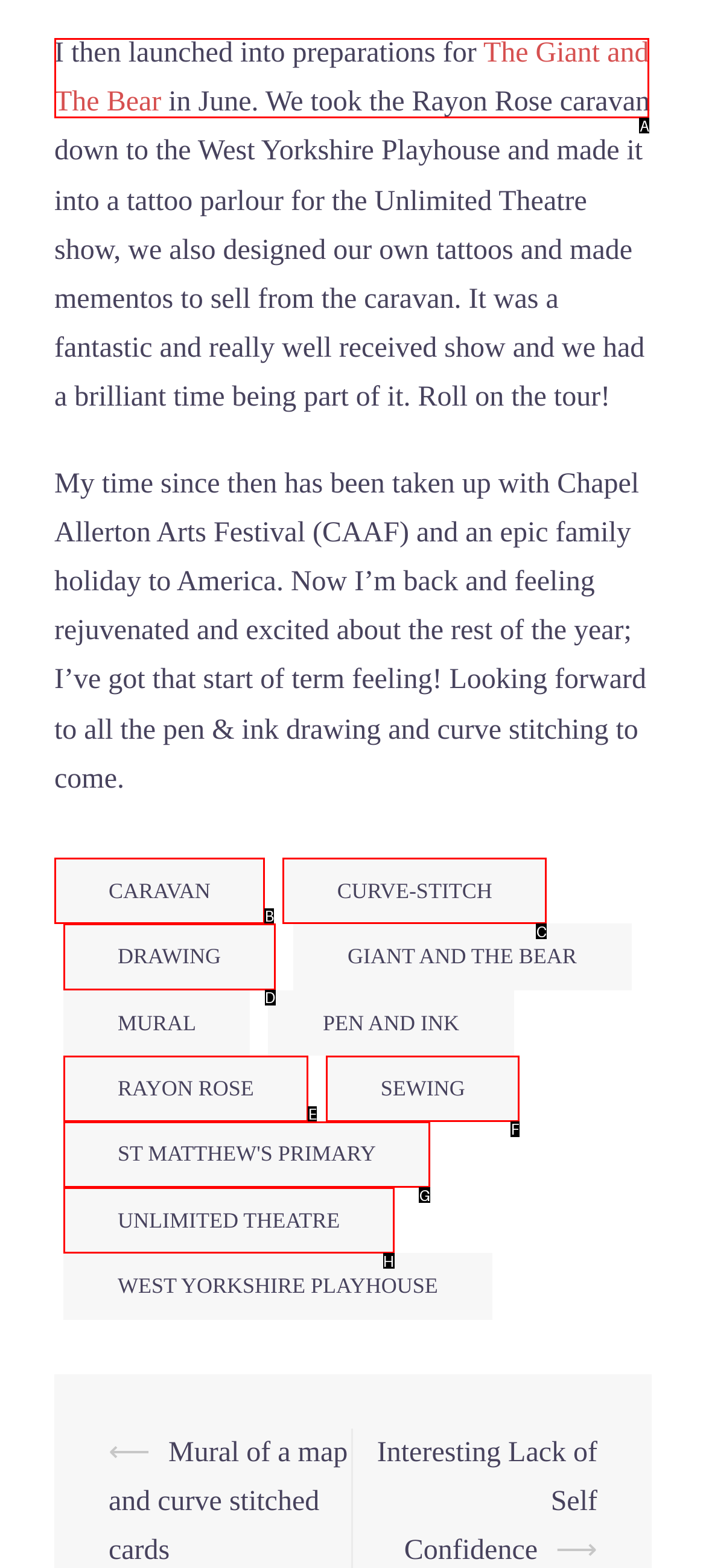Which option should be clicked to execute the following task: Visit 'CARAVAN' page? Respond with the letter of the selected option.

B